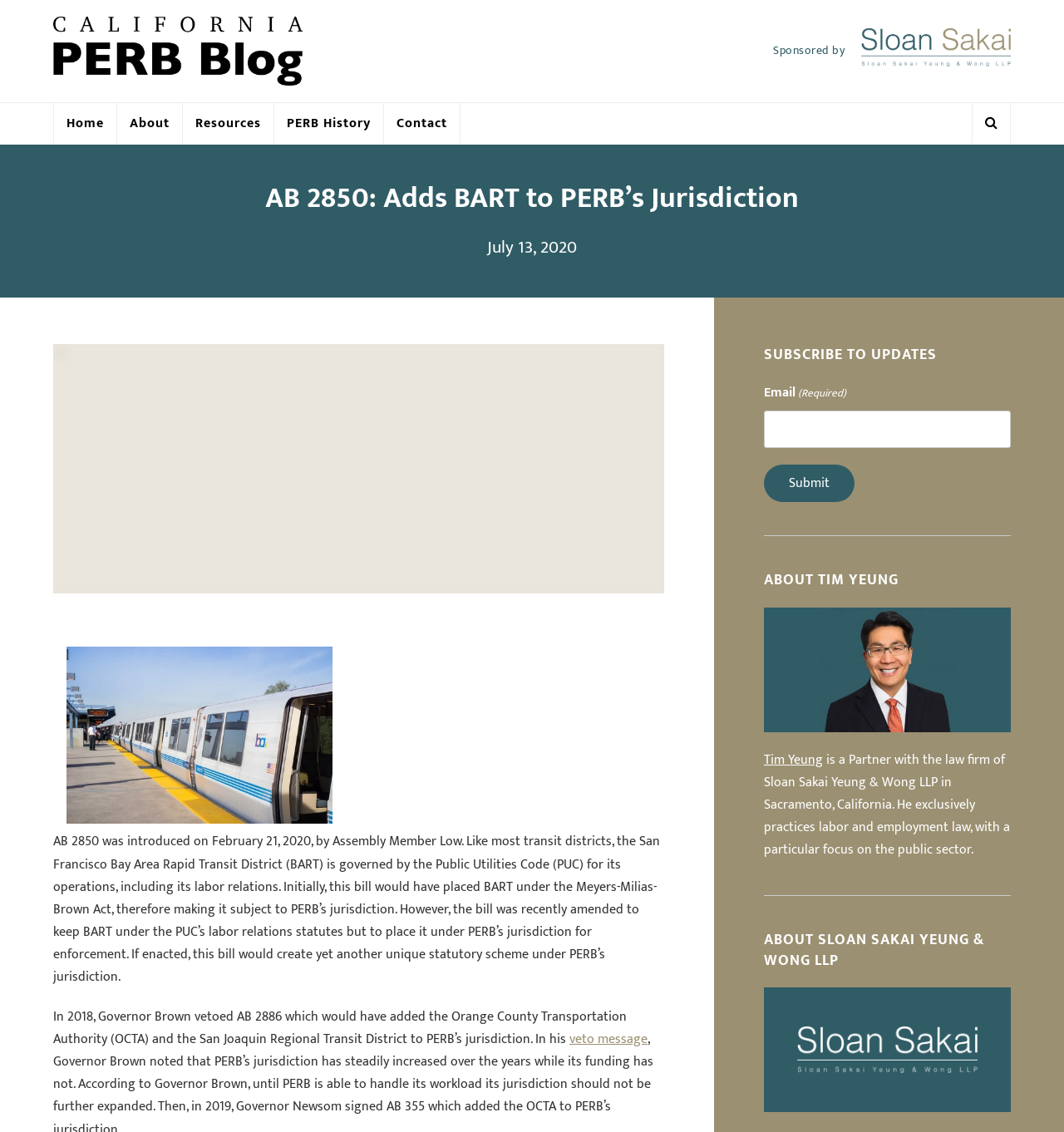What is the date when AB 2850 was introduced?
Based on the image, please offer an in-depth response to the question.

The question asks about the date when AB 2850 was introduced. From the webpage, we can find the text 'AB 2850 was introduced on February 21, 2020, by Assembly Member Low.' which directly answers the question.